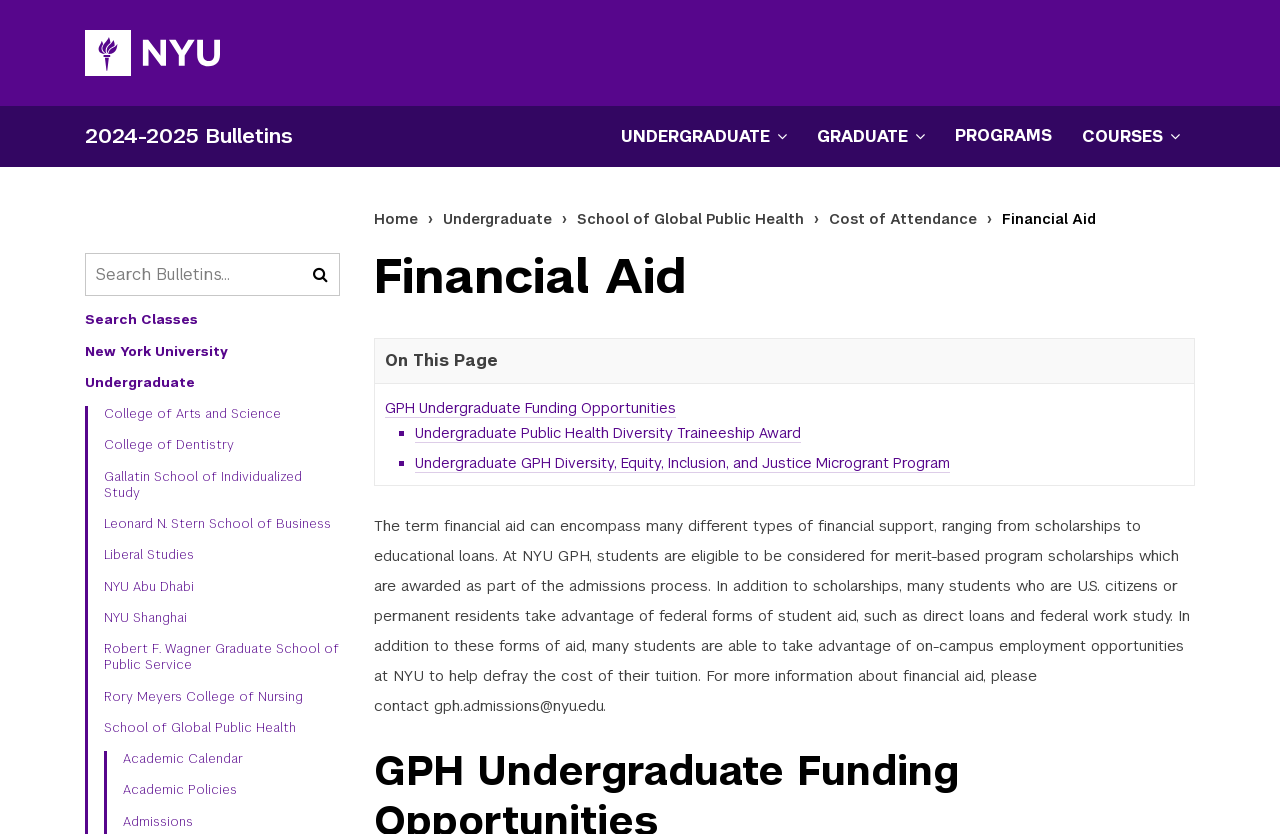Identify the bounding box coordinates for the element that needs to be clicked to fulfill this instruction: "View GPH Undergraduate Funding Opportunities". Provide the coordinates in the format of four float numbers between 0 and 1: [left, top, right, bottom].

[0.3, 0.478, 0.528, 0.501]